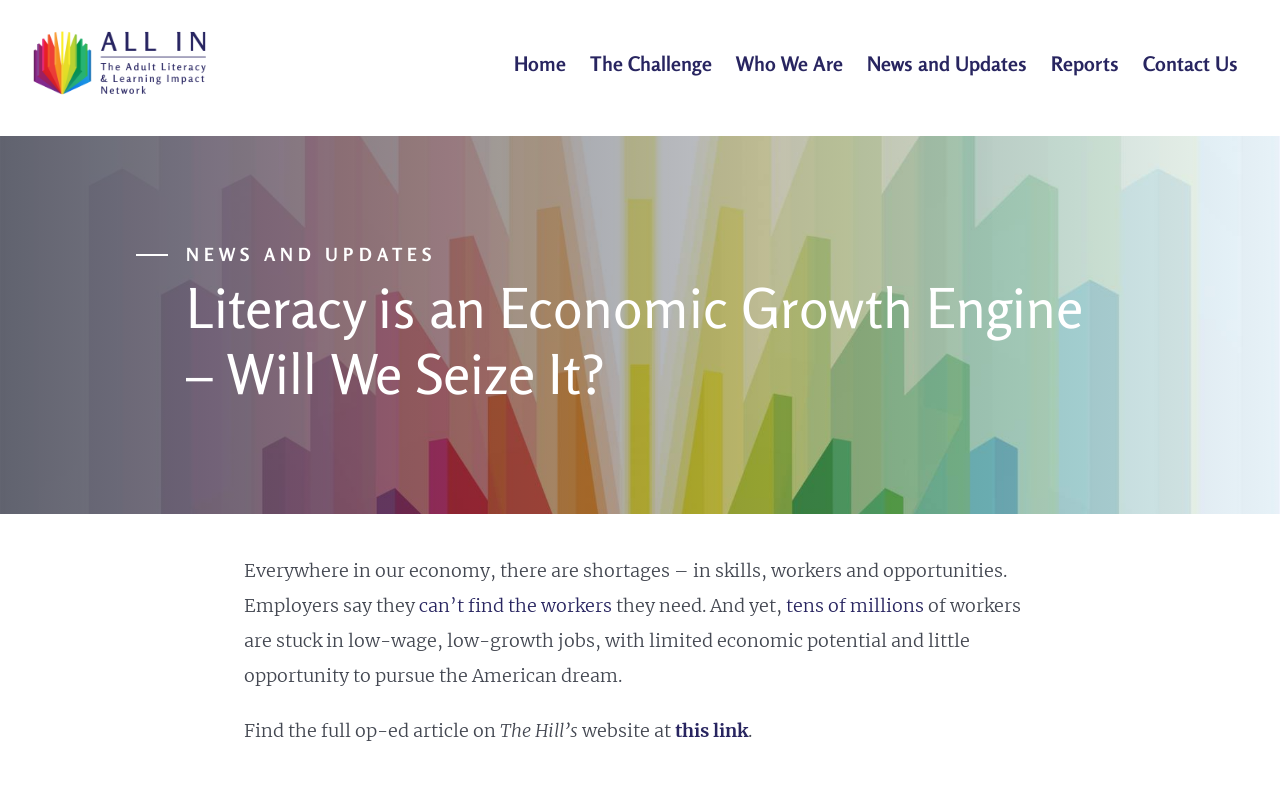Can you find and provide the main heading text of this webpage?

Literacy is an Economic Growth Engine – Will We Seize It?